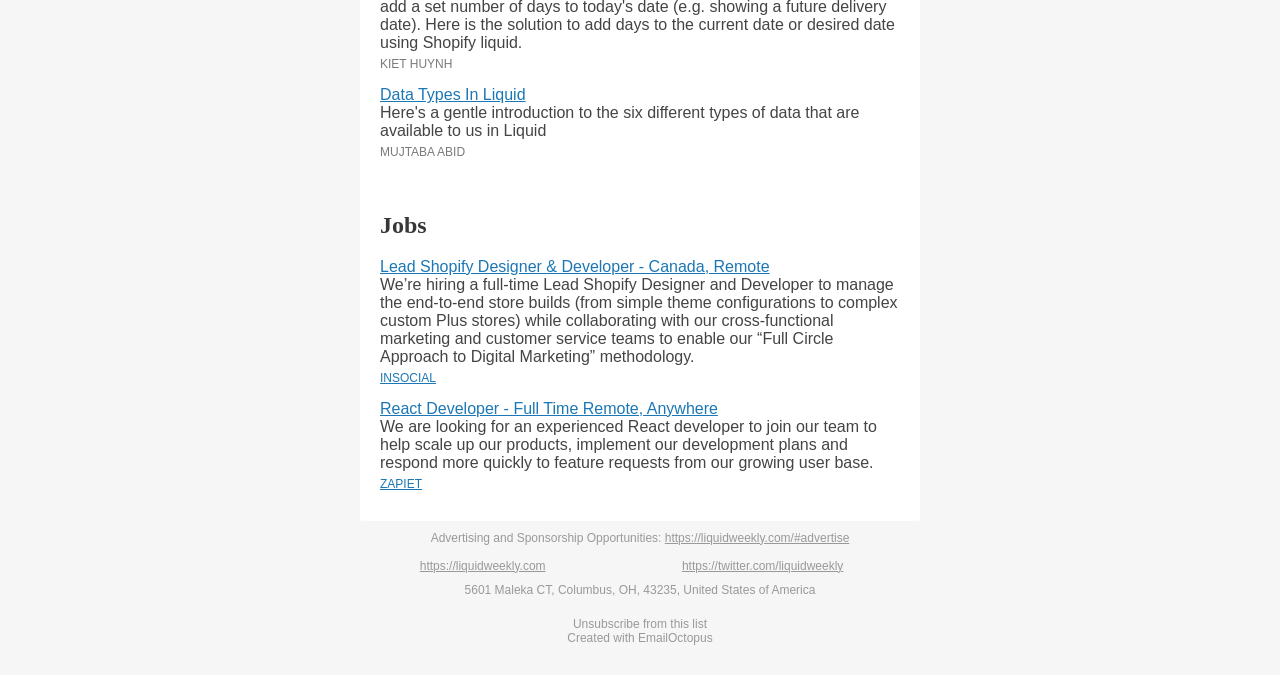Can you find the bounding box coordinates for the element that needs to be clicked to execute this instruction: "Click on 'Data Types In Liquid'"? The coordinates should be given as four float numbers between 0 and 1, i.e., [left, top, right, bottom].

[0.297, 0.128, 0.411, 0.153]